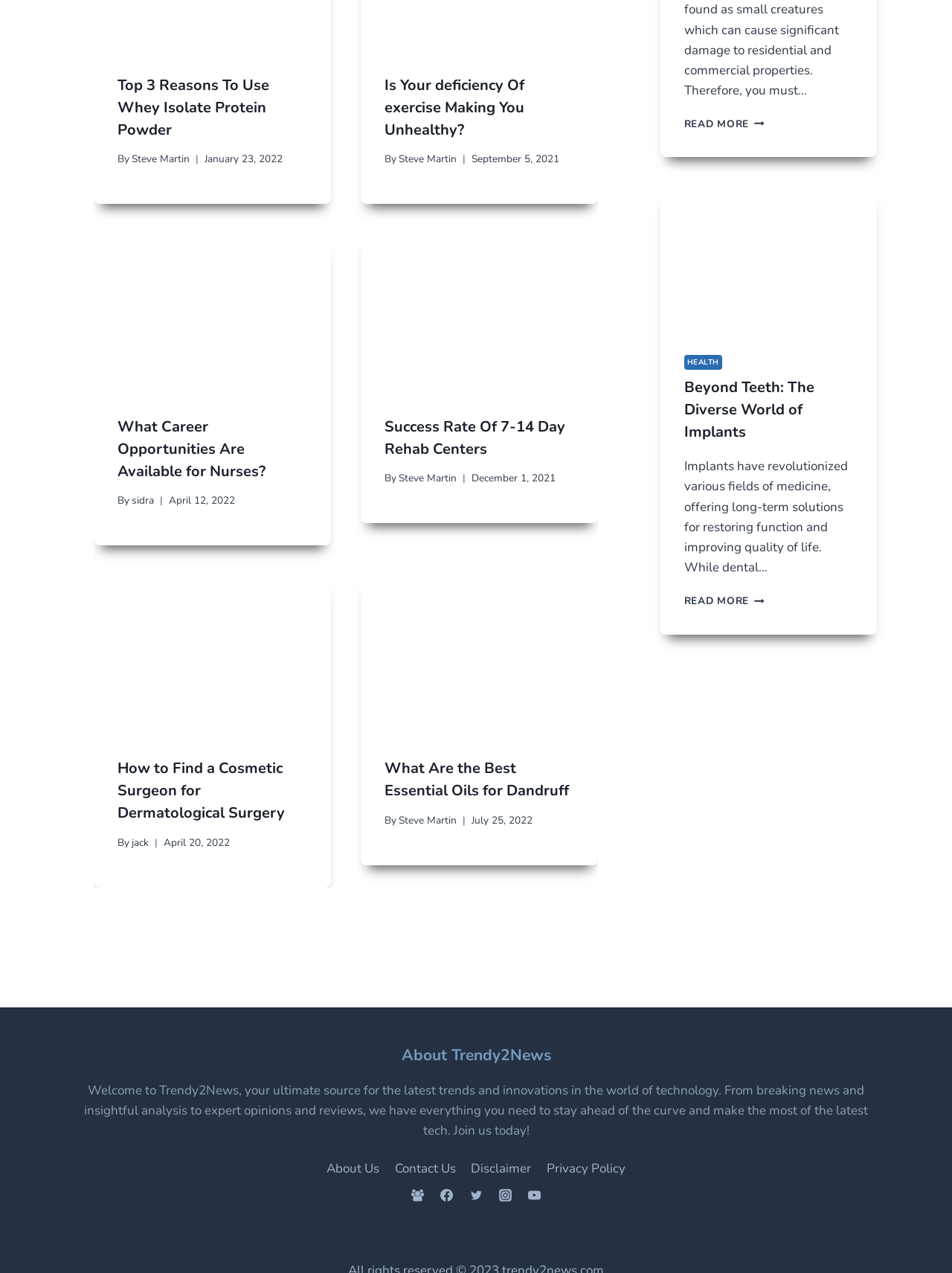Please specify the bounding box coordinates of the element that should be clicked to execute the given instruction: 'Click the link to read more about 5 things you should know about termite control'. Ensure the coordinates are four float numbers between 0 and 1, expressed as [left, top, right, bottom].

[0.719, 0.092, 0.803, 0.103]